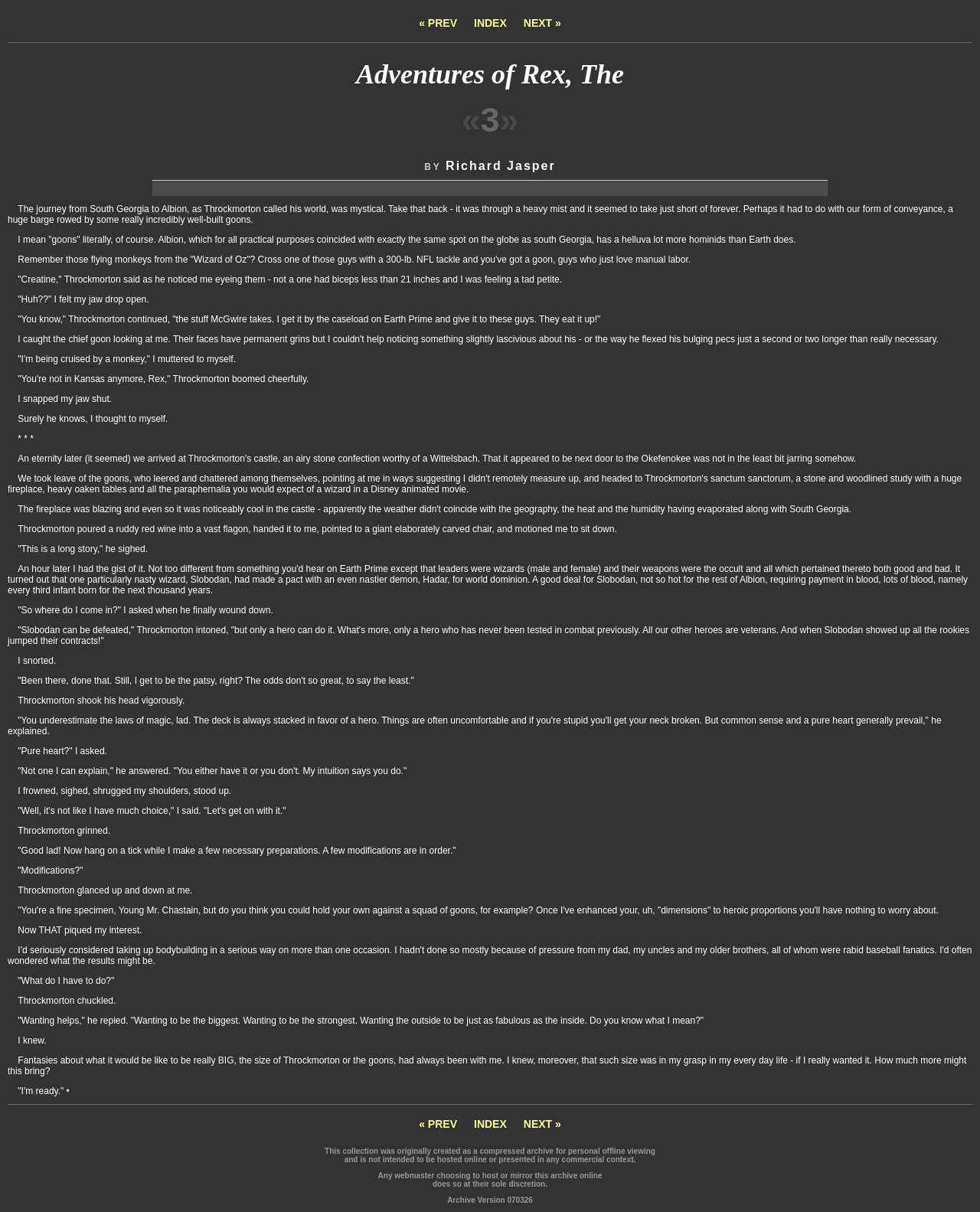Identify the bounding box coordinates for the UI element described as: "INDEX".

[0.484, 0.014, 0.517, 0.024]